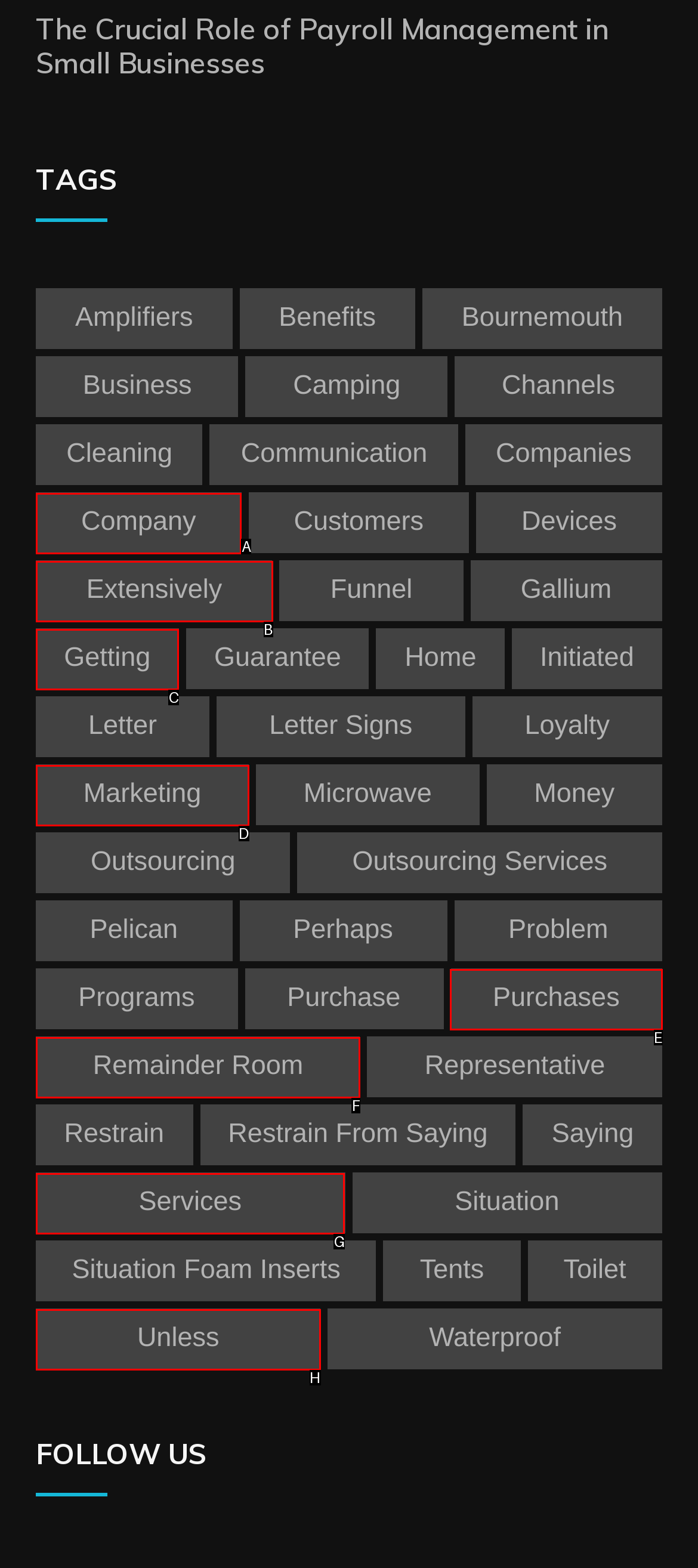Look at the description: Subscribe
Determine the letter of the matching UI element from the given choices.

None